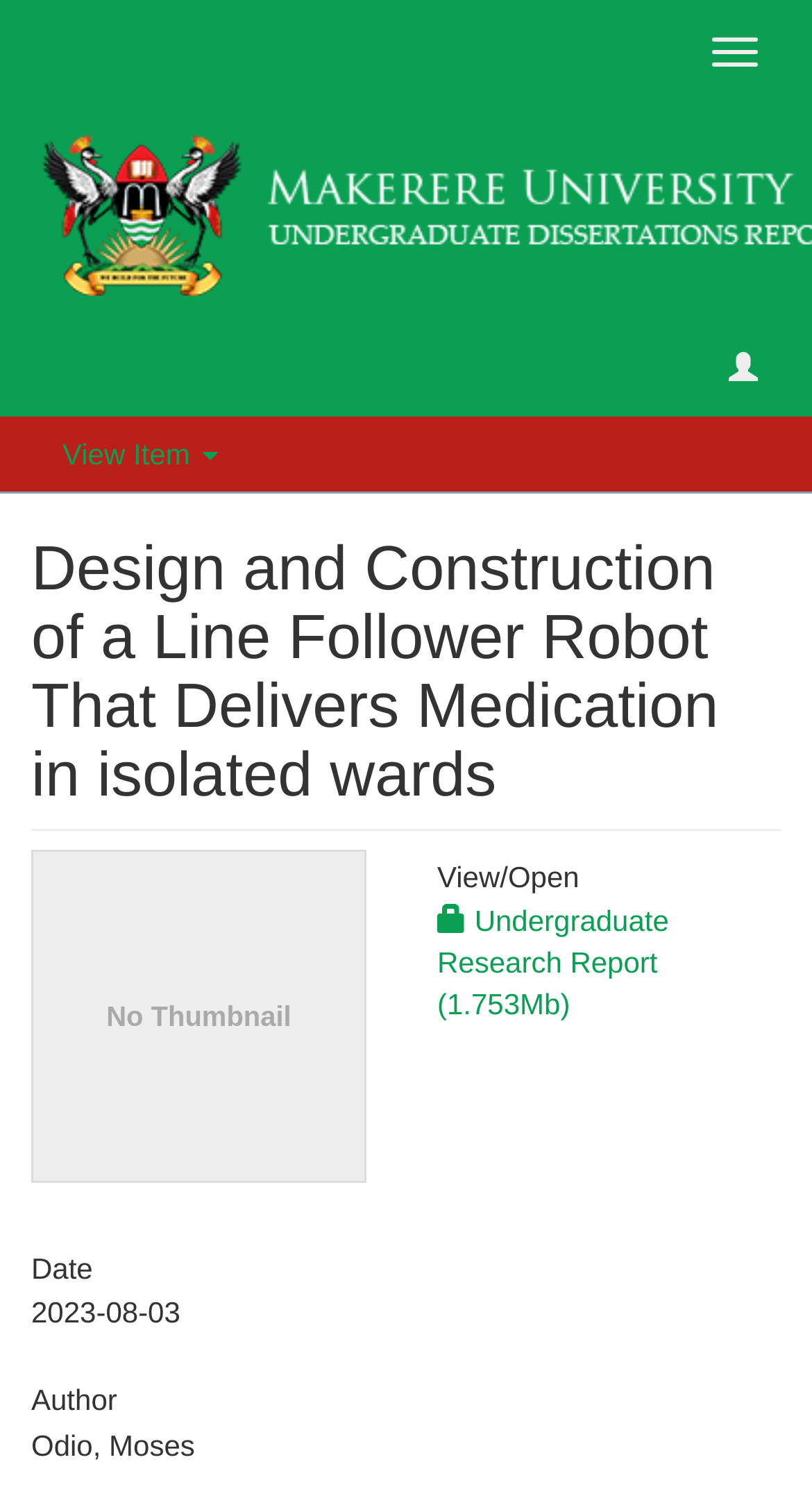Identify the bounding box for the element characterized by the following description: "Undergraduate Research Report (1.753Mb)".

[0.538, 0.605, 0.824, 0.683]